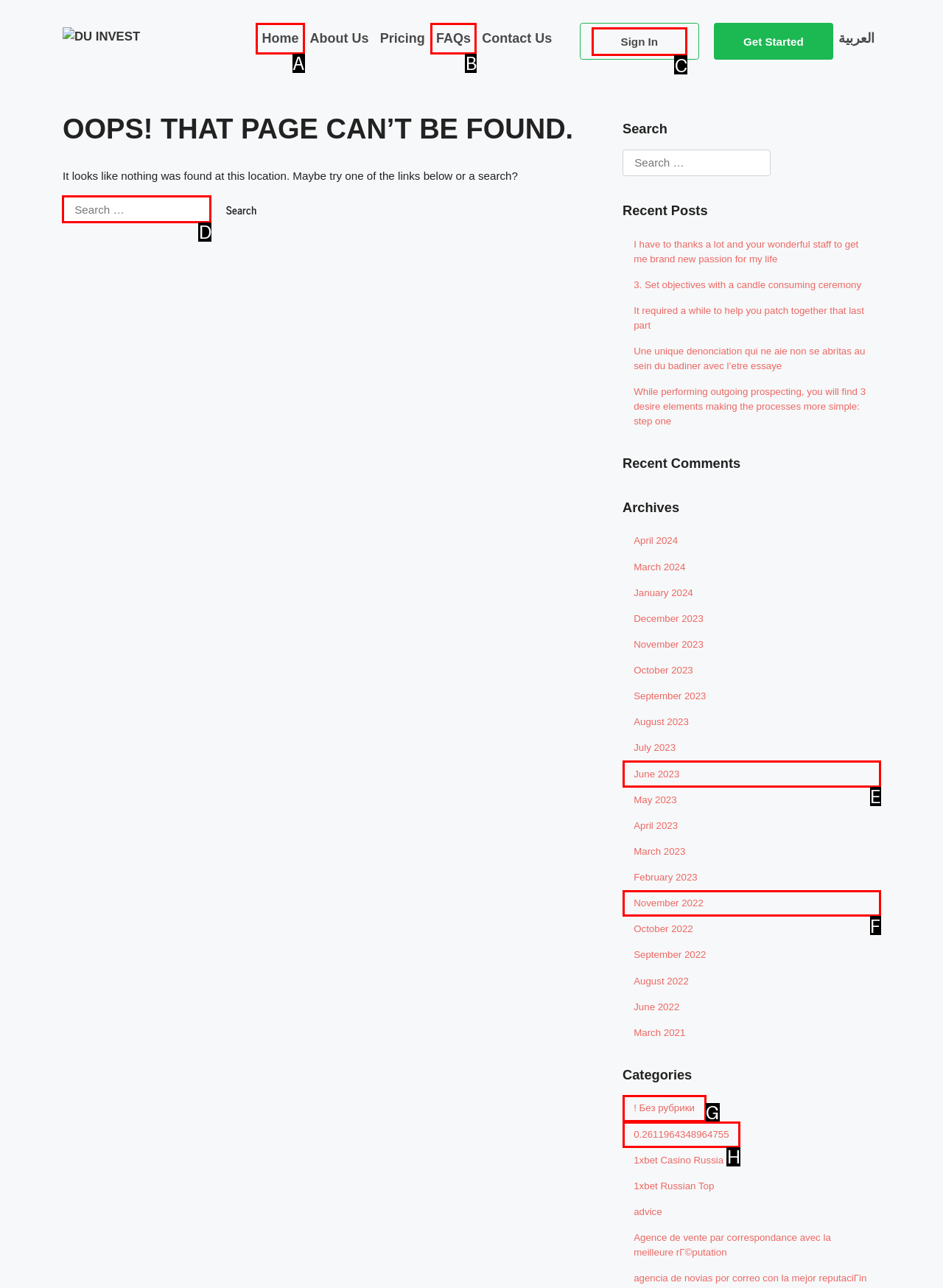Identify the HTML element to click to execute this task: Search for something Respond with the letter corresponding to the proper option.

D